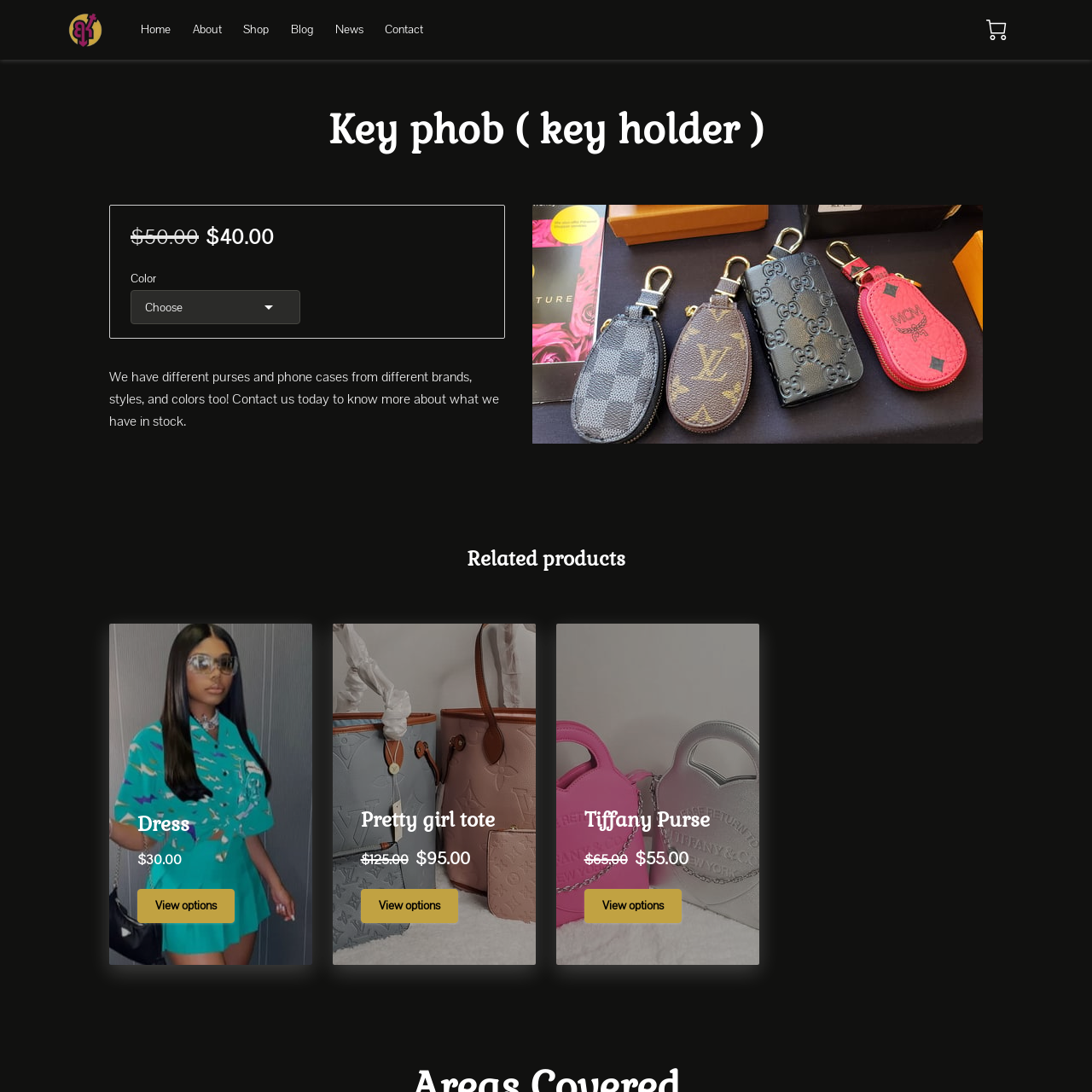What is the purpose of the 'Choose' button?
Using the details shown in the screenshot, provide a comprehensive answer to the question.

I inferred the purpose of the 'Choose' button by looking at its location near the 'Color' StaticText element and the fact that it has a popup listbox, suggesting that it allows the user to select a color option.